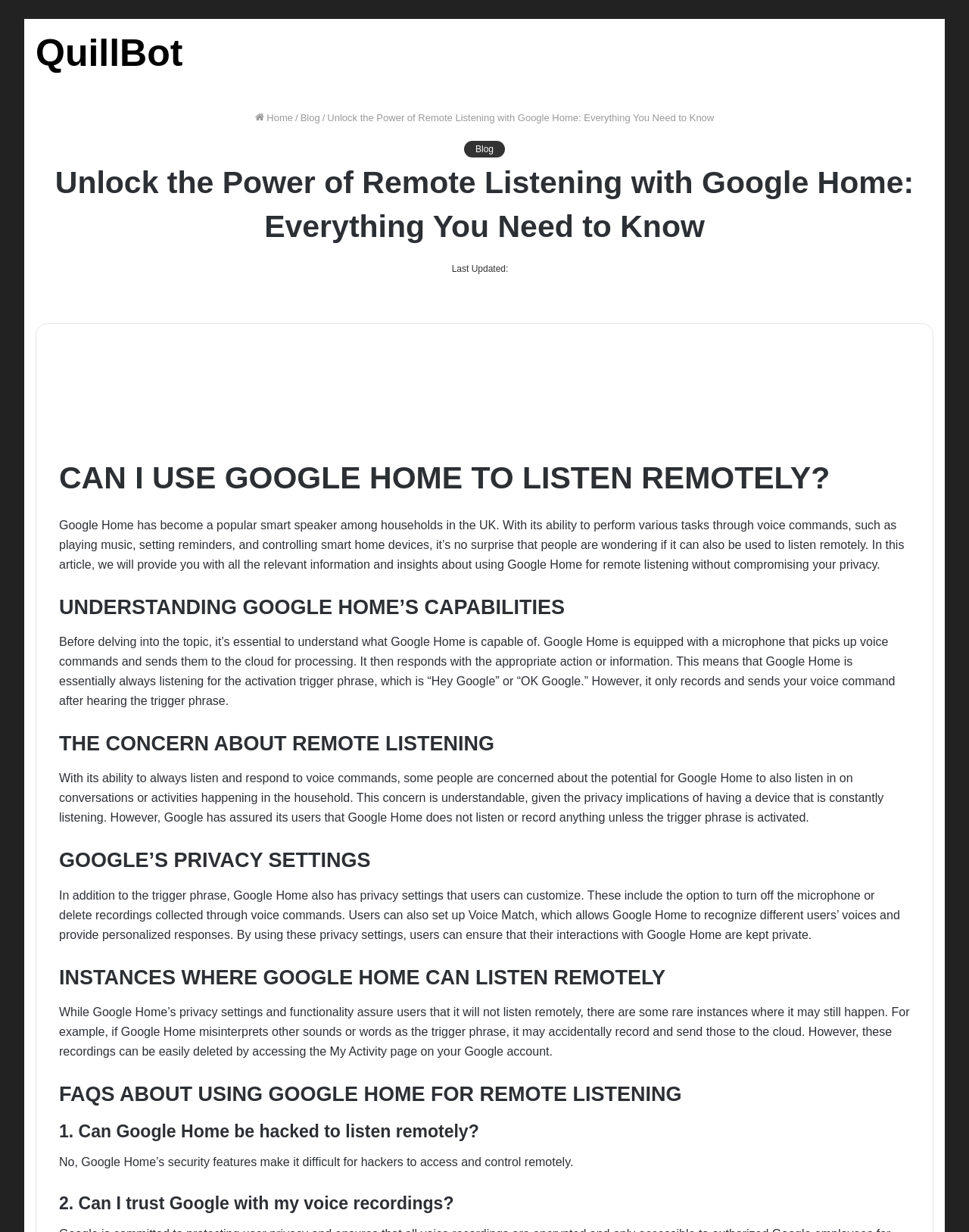Extract the bounding box coordinates of the UI element described by: "Blog". The coordinates should include four float numbers ranging from 0 to 1, e.g., [left, top, right, bottom].

[0.479, 0.114, 0.521, 0.128]